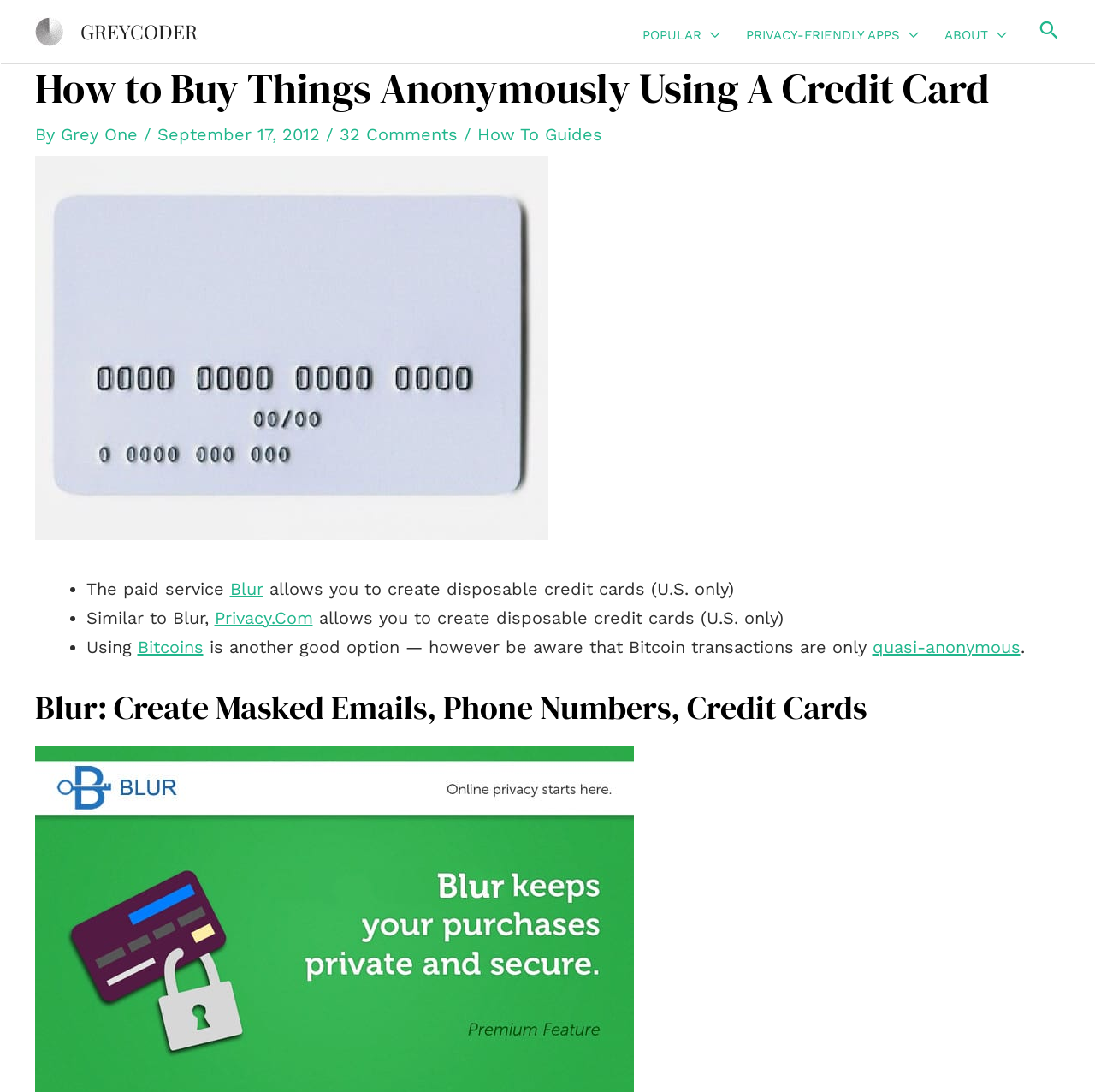Please find the bounding box coordinates of the element's region to be clicked to carry out this instruction: "Reply to Jacob Moore".

[0.926, 0.3, 0.968, 0.319]